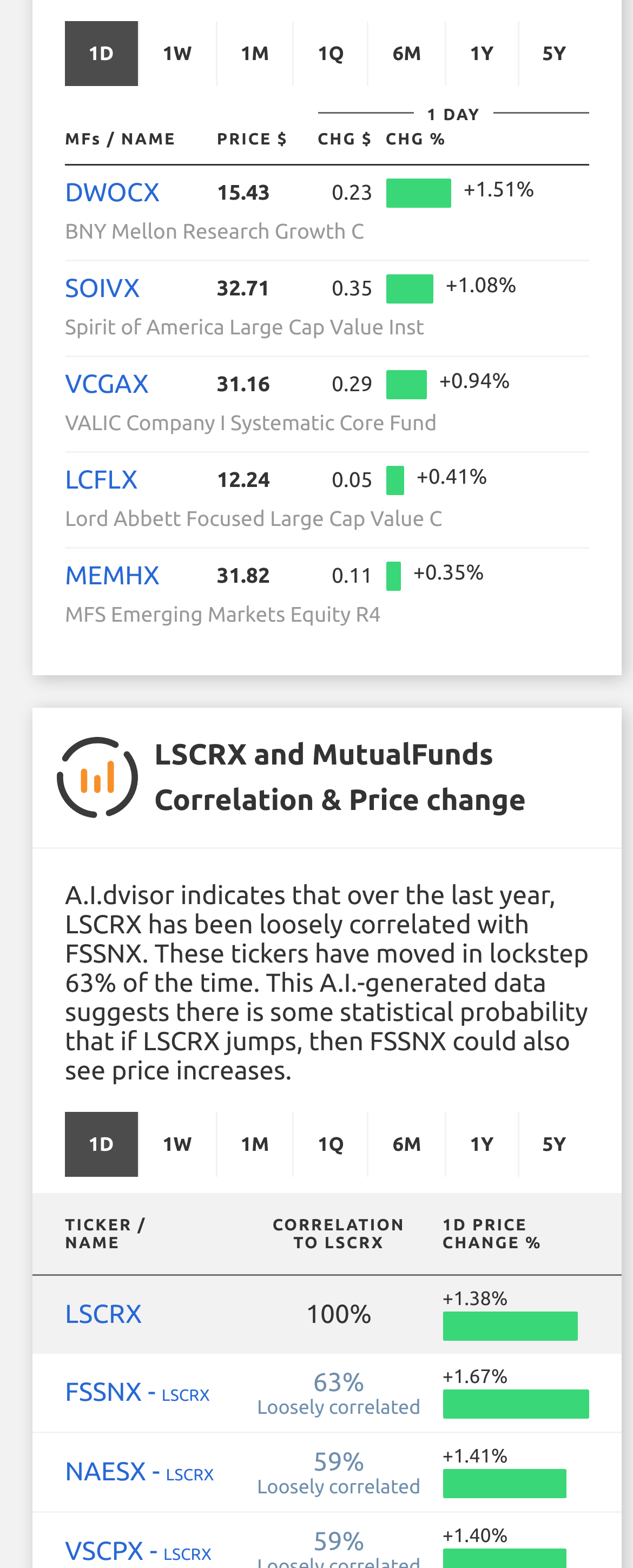Determine the bounding box coordinates for the UI element with the following description: "LCFLX". The coordinates should be four float numbers between 0 and 1, represented as [left, top, right, bottom].

[0.103, 0.297, 0.218, 0.316]